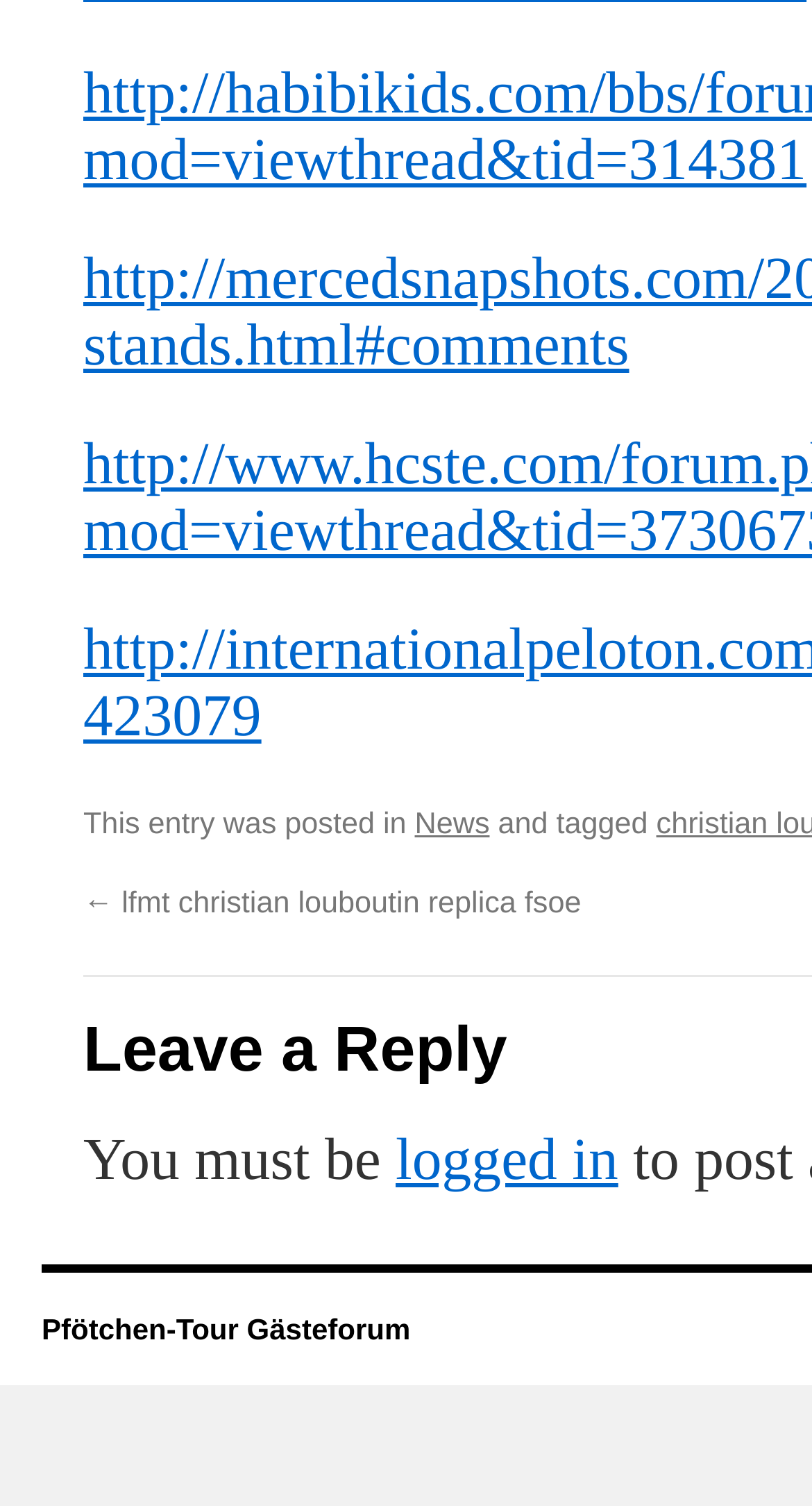What is the category of the current post?
Give a detailed response to the question by analyzing the screenshot.

The category of the current post can be determined by looking at the text 'This entry was posted in' followed by a link 'News', which indicates that the current post belongs to the 'News' category.